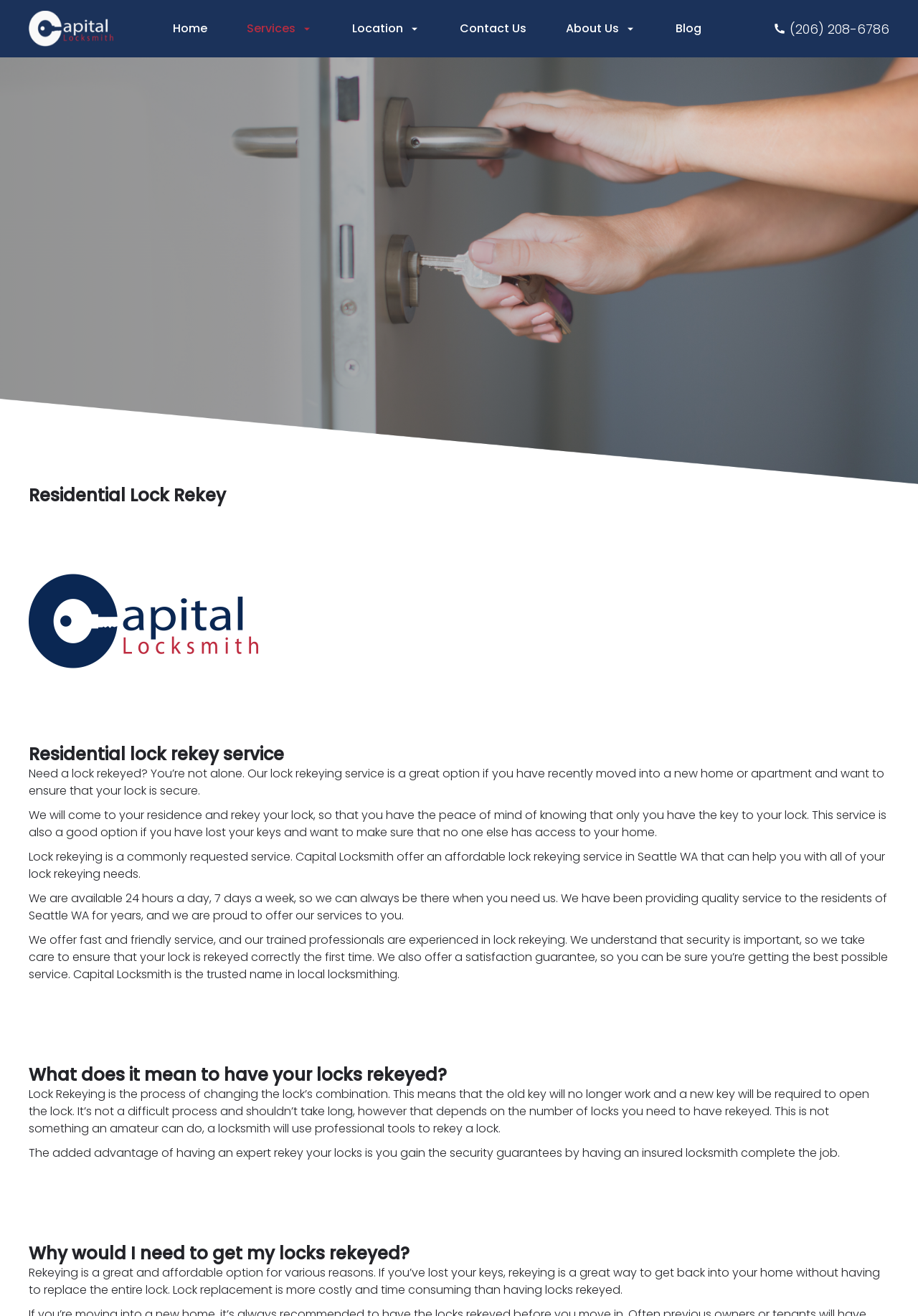Look at the image and answer the question in detail:
What is the purpose of lock rekeying?

According to the webpage, lock rekeying is a great option if you have recently moved into a new home or apartment and want to ensure that your lock is secure. This implies that the purpose of lock rekeying is to ensure security.